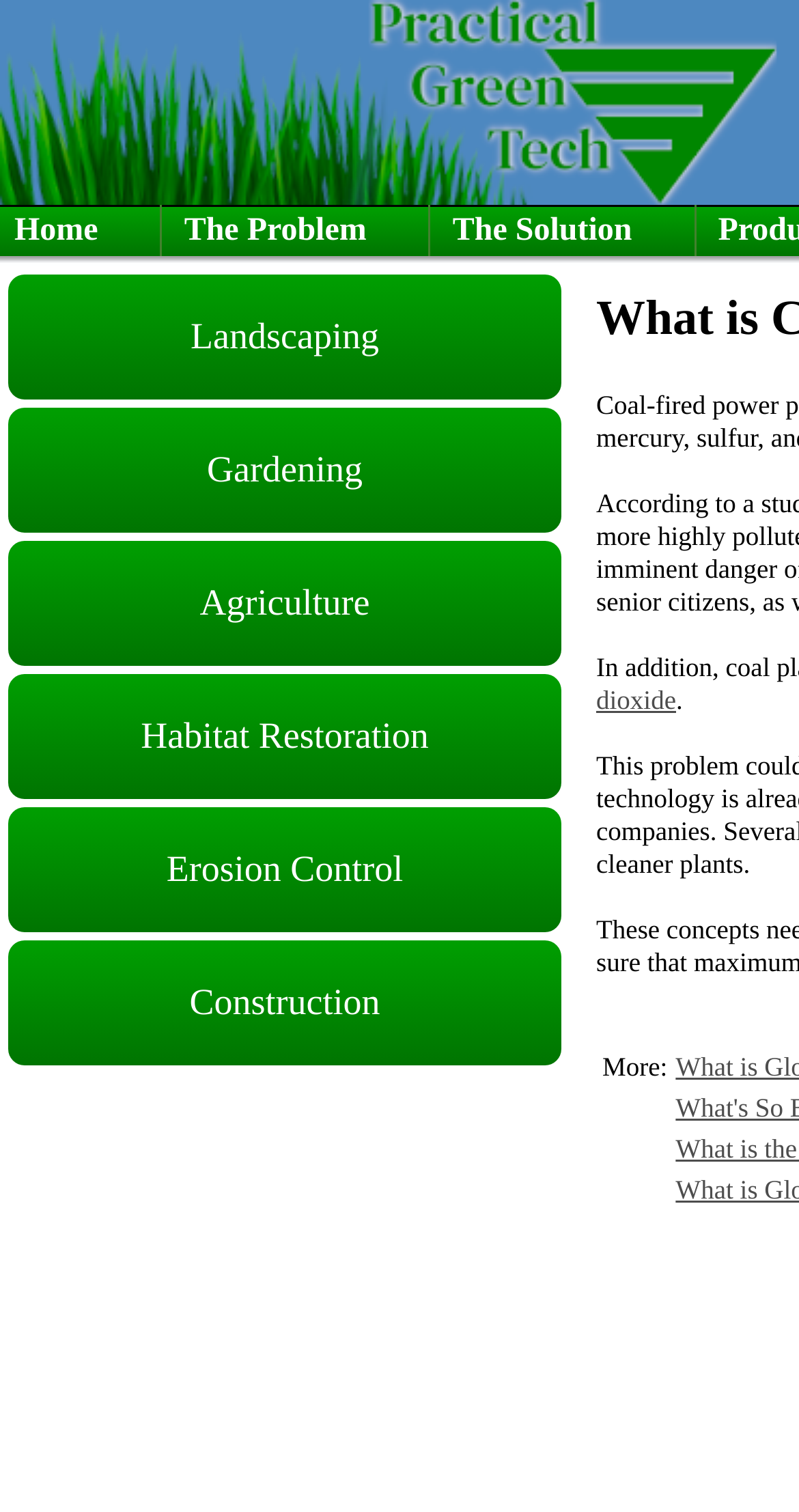How many table cells are there in the 'More:' section?
Based on the image, provide a one-word or brief-phrase response.

4